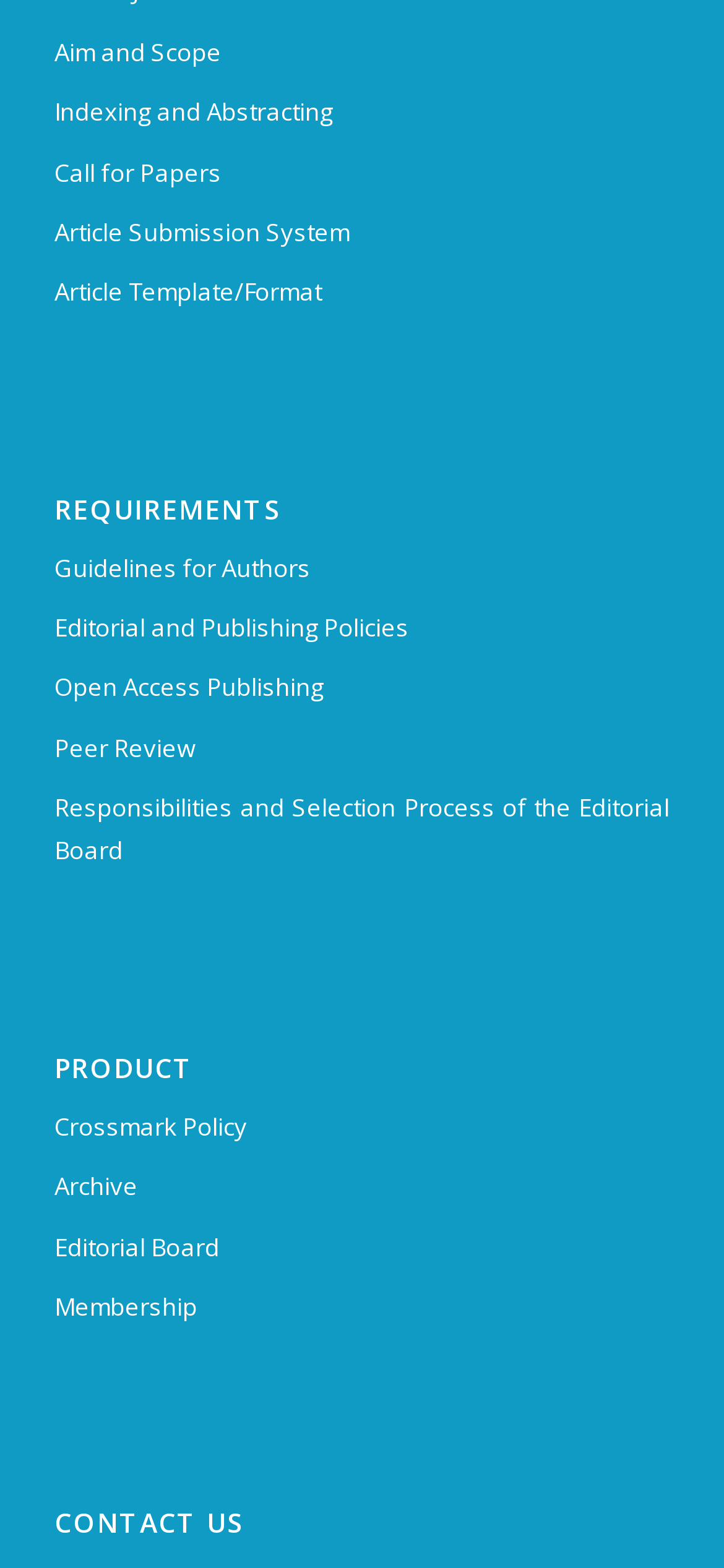How many headings are there on the webpage?
Based on the image, give a one-word or short phrase answer.

3